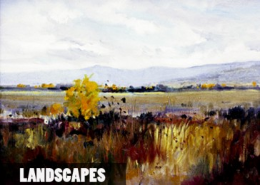Please answer the following question using a single word or phrase: What type of clouds are depicted in the sky?

Gentle